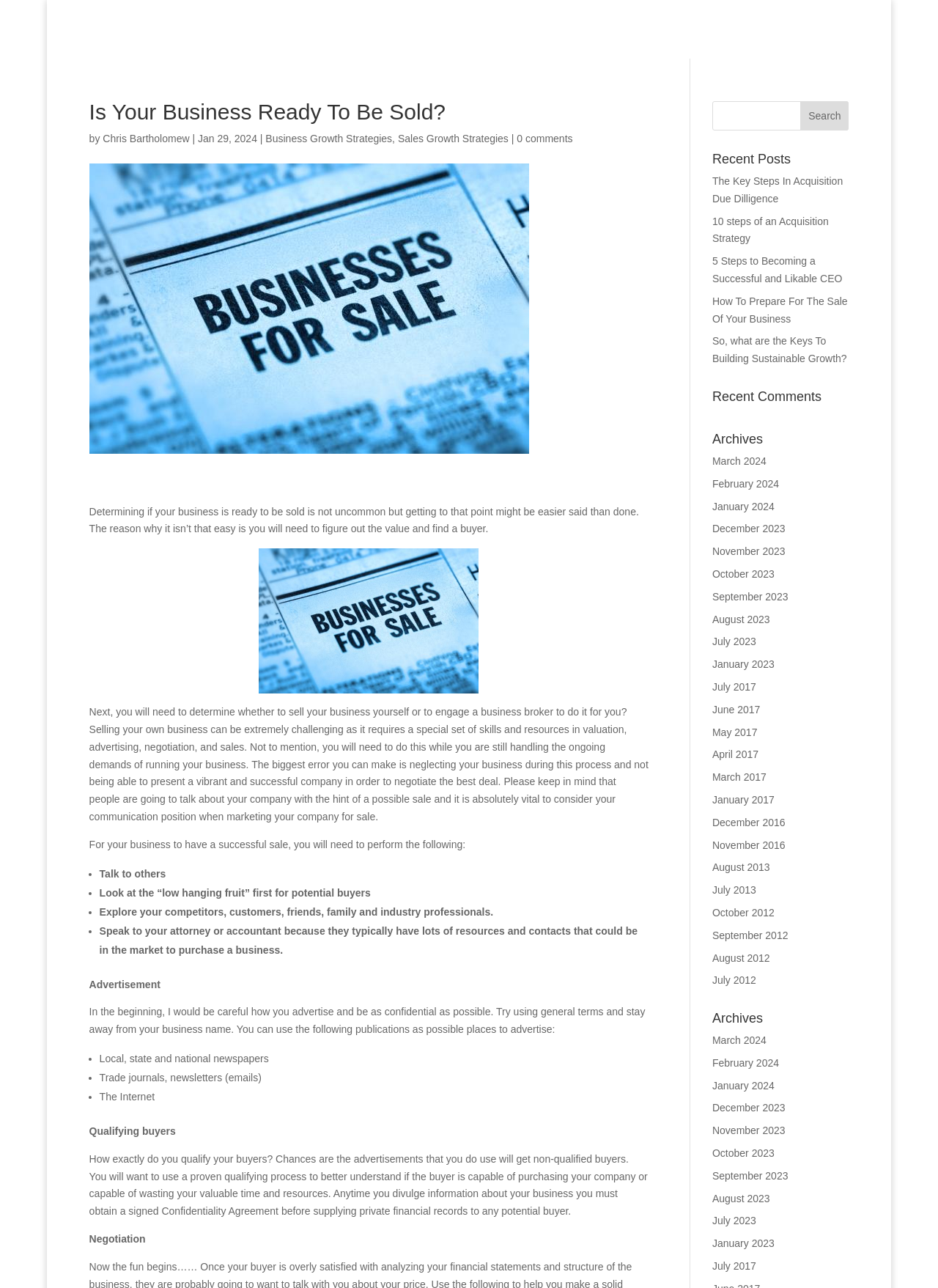Kindly provide the bounding box coordinates of the section you need to click on to fulfill the given instruction: "View the archives for March 2024".

[0.759, 0.353, 0.817, 0.363]